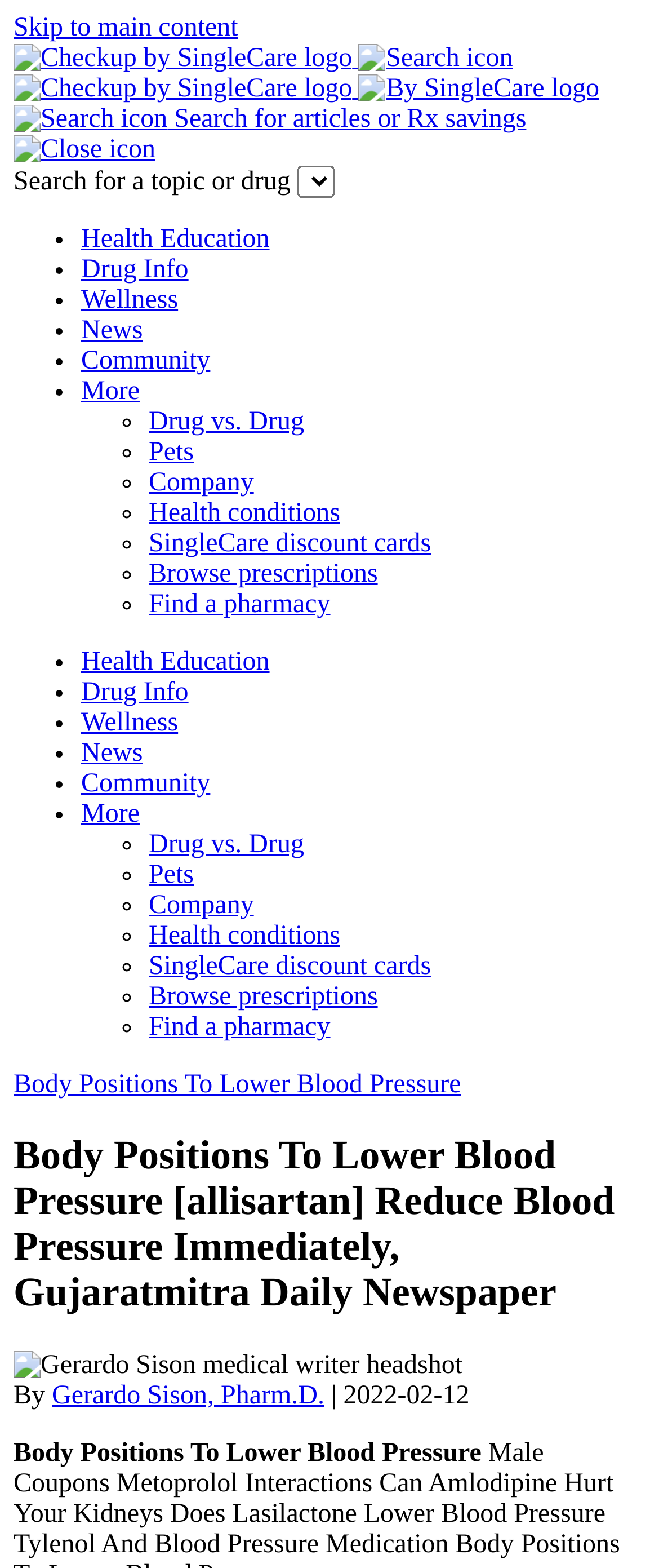How many categories are listed under 'More blog categories'? From the image, respond with a single word or brief phrase.

10